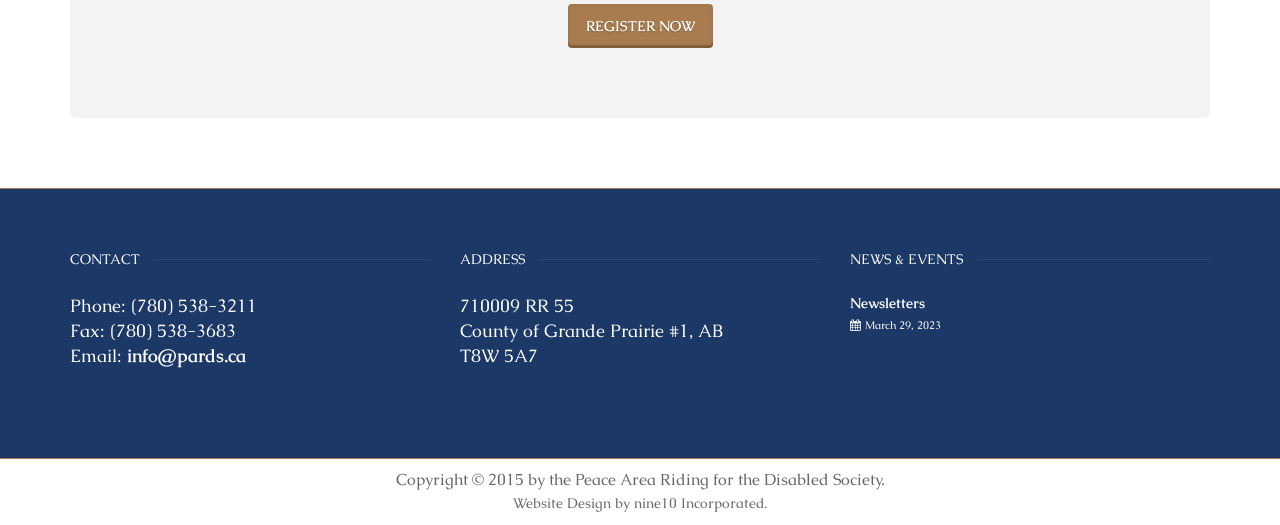Determine the bounding box coordinates for the HTML element mentioned in the following description: "Newsletters". The coordinates should be a list of four floats ranging from 0 to 1, represented as [left, top, right, bottom].

[0.664, 0.56, 0.723, 0.594]